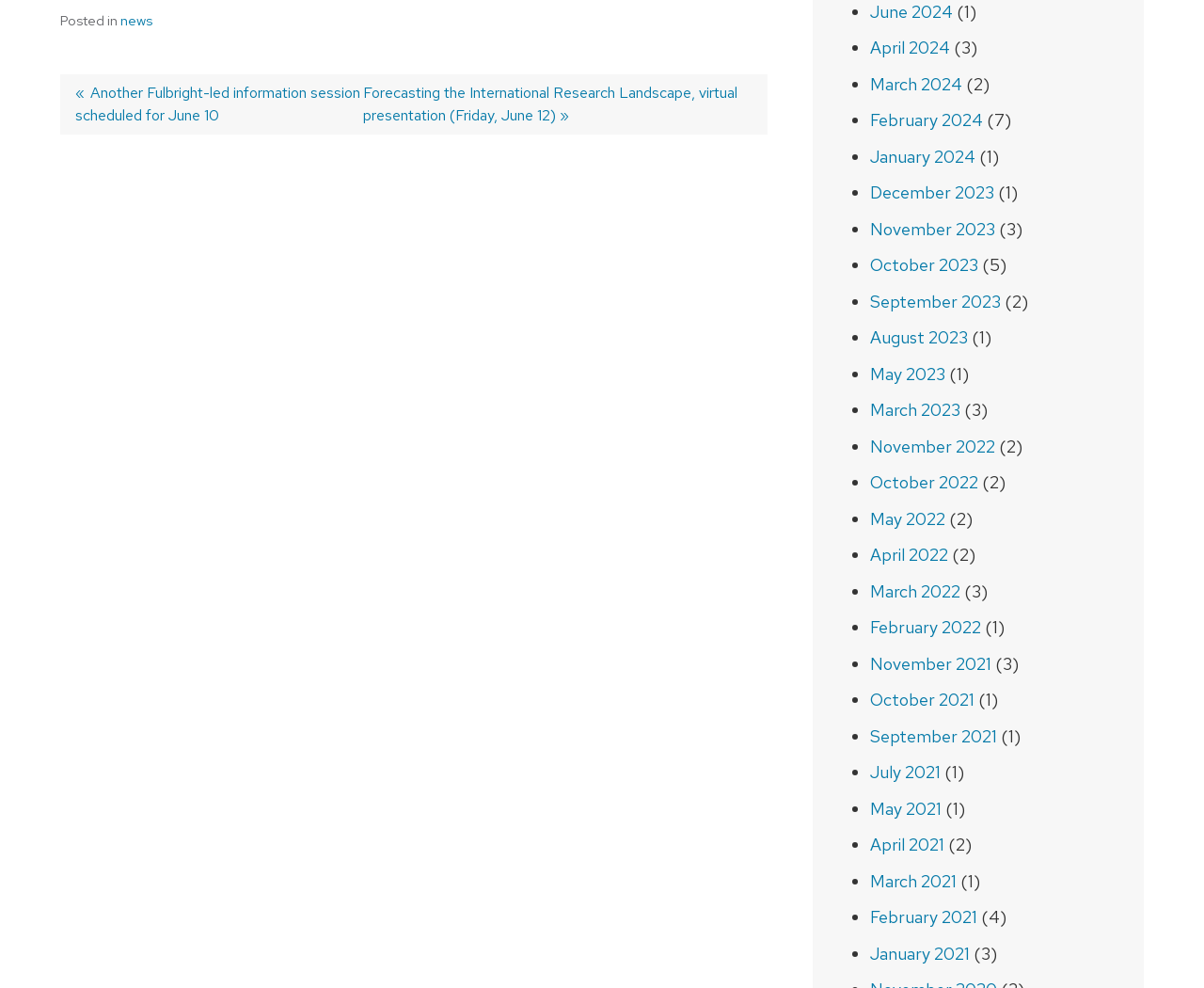Identify the bounding box coordinates of the clickable region necessary to fulfill the following instruction: "View 'June 2024'". The bounding box coordinates should be four float numbers between 0 and 1, i.e., [left, top, right, bottom].

[0.722, 0.001, 0.791, 0.023]